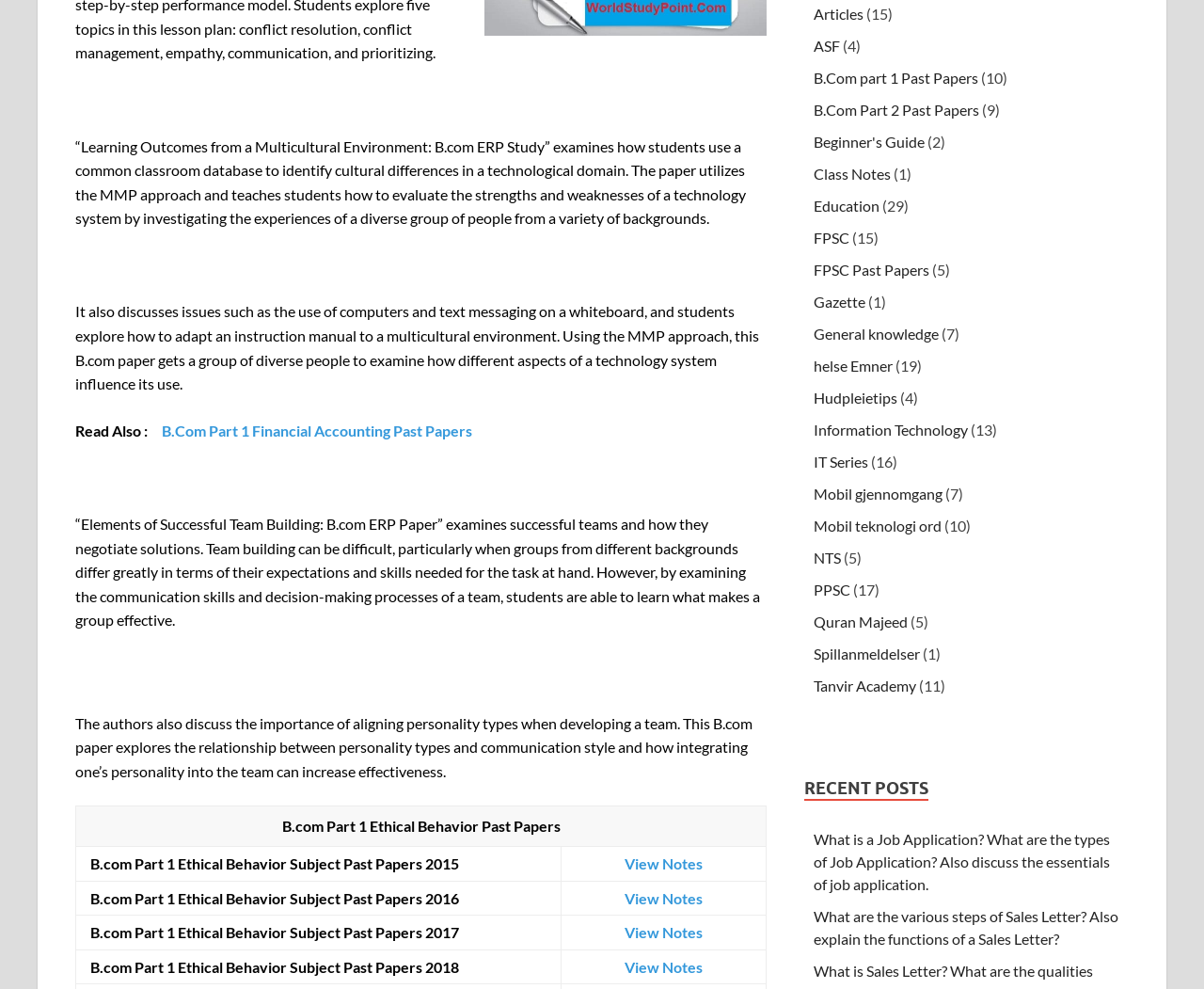Please provide a comprehensive response to the question below by analyzing the image: 
How many links are there in the top navigation menu?

There are 19 links in the top navigation menu, including 'Articles', 'ASF', 'B.Com part 1 Past Papers', and so on.